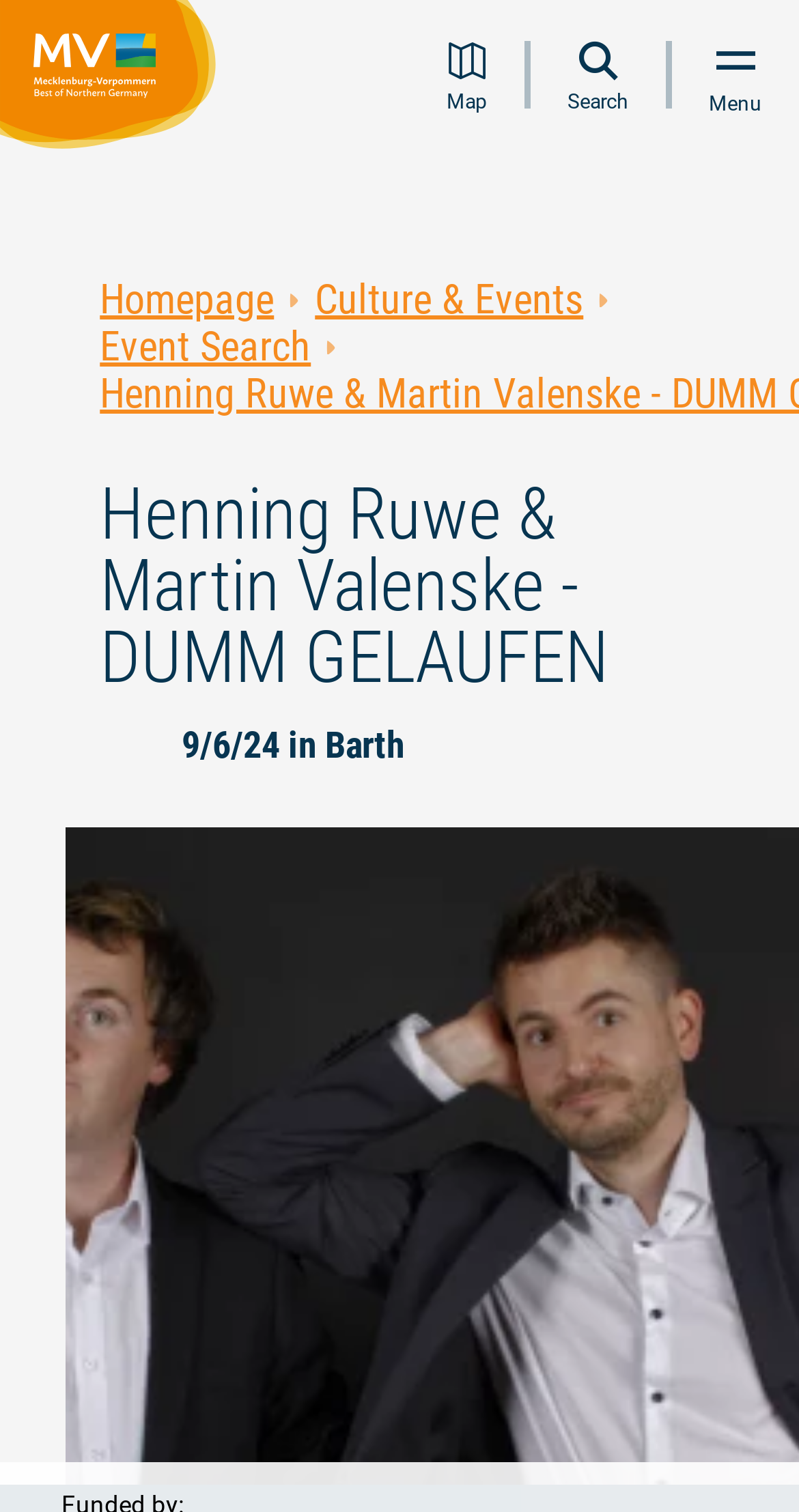What is the type of the third navigation link?
Please answer the question with a detailed and comprehensive explanation.

I looked at the third listitem element, which contains a link element with the text ' Menu'. The '' is likely an icon, and the text 'Menu' suggests that it is a menu link.